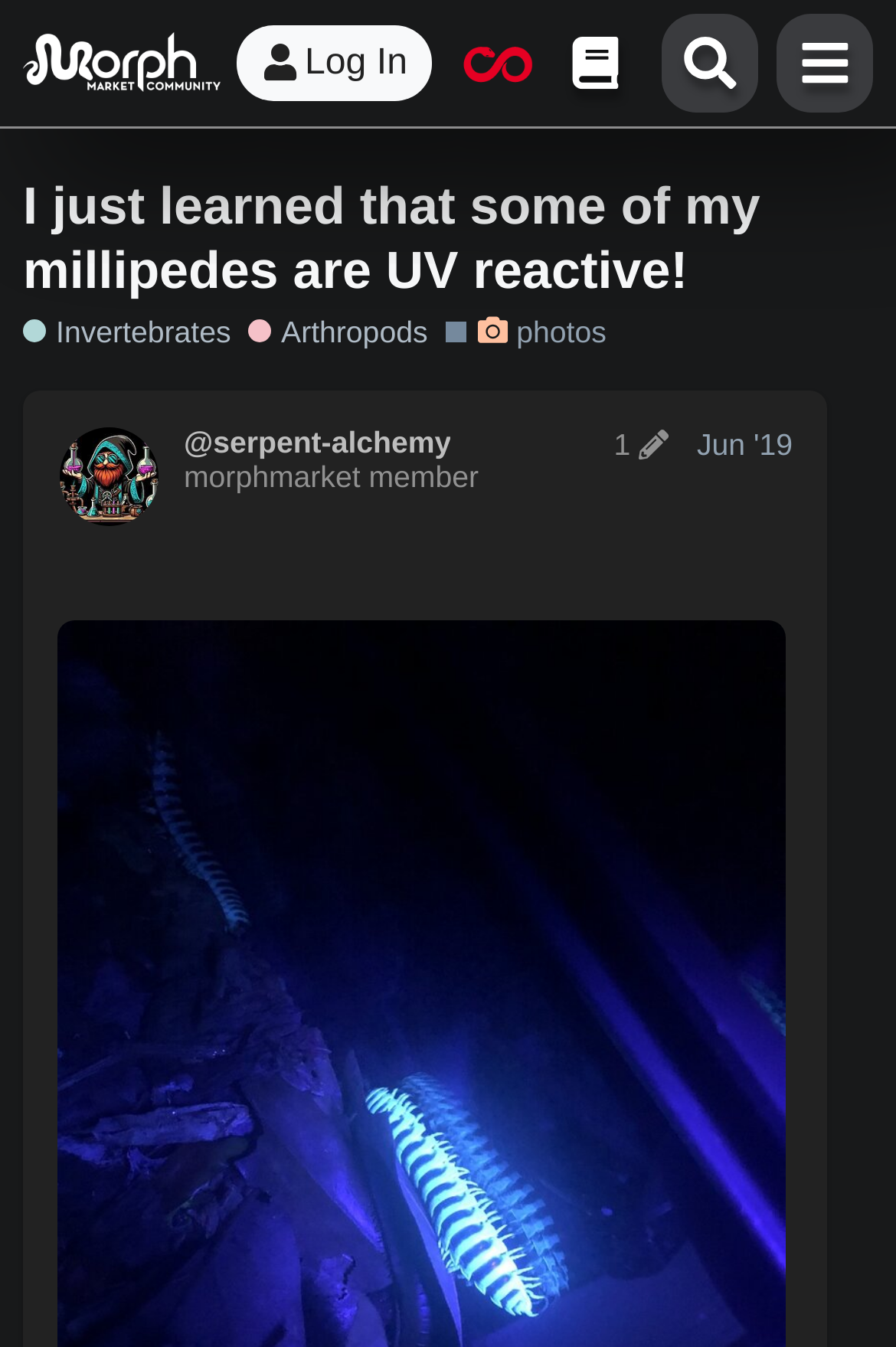Explain in detail what is displayed on the webpage.

This webpage appears to be a forum post or discussion thread on the MorphMarket Reptile Community website. At the top of the page, there is a header section that spans the entire width, containing a logo image and a link to the MorphMarket Reptile Community on the left, a "Log In" button, and links to "ColdBlooded" and "Morphpedia" on the right.

Below the header, there is a large heading that takes up most of the width, reading "I just learned that some of my millipedes are UV reactive!" with a link to the same title. Underneath this heading, there are two links, "Invertebrates" and "Arthropods", which are likely categories or tags related to the post.

To the right of these links, there is a list of tags, including "photos", which has an associated image. Below this list, there is a section with information about the post's author, including their username "@serpent-alchemy", a button to view their post edit history, and the date and time the post was made, "Jun '19".

There are no images on the page aside from the logo images, the image associated with the "photos" tag, and possibly some icons or graphics associated with the links and buttons. Overall, the layout is organized and easy to follow, with clear headings and concise text.